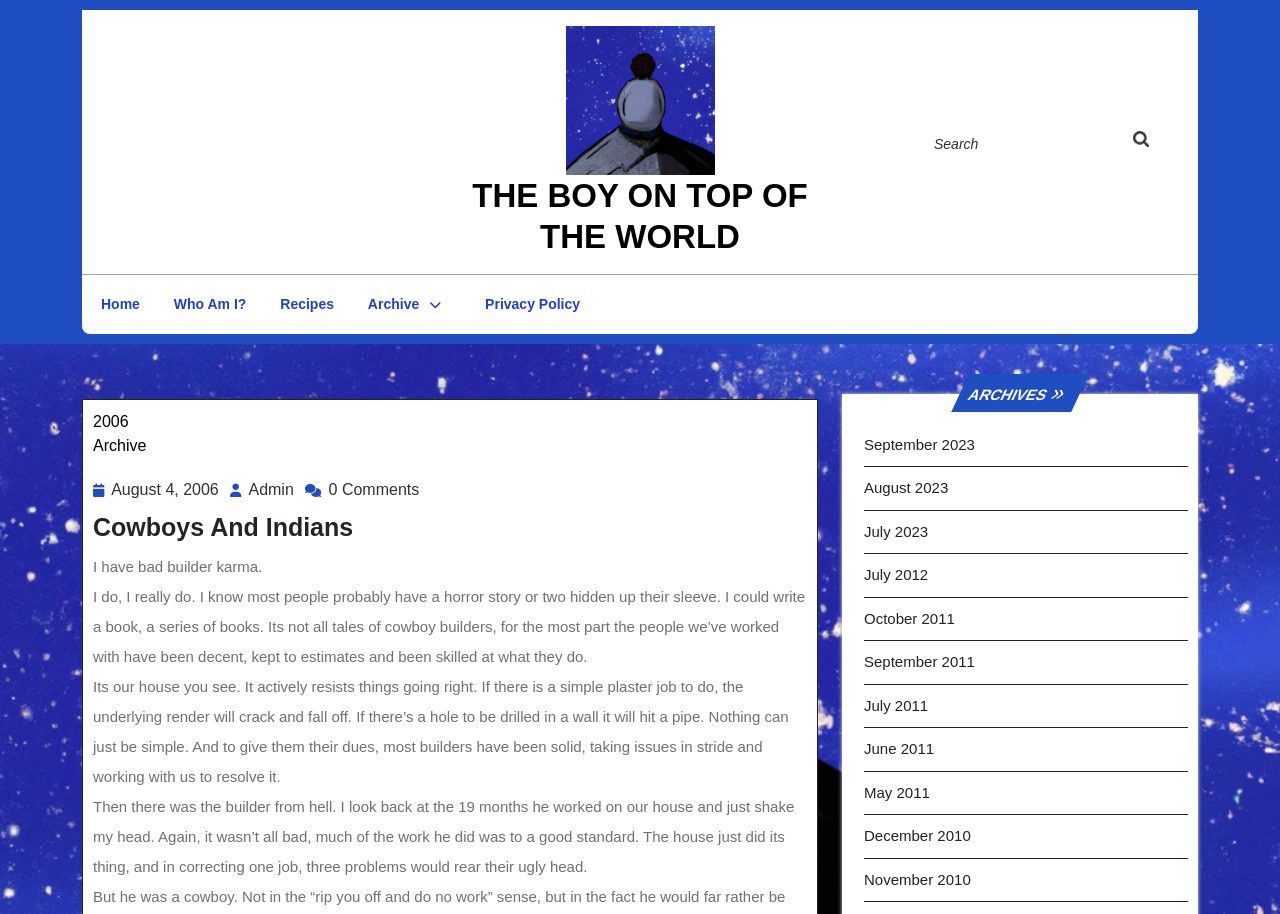Find the bounding box coordinates for the UI element whose description is: "September 2011". The coordinates should be four float numbers between 0 and 1, in the format [left, top, right, bottom].

[0.675, 0.715, 0.762, 0.733]